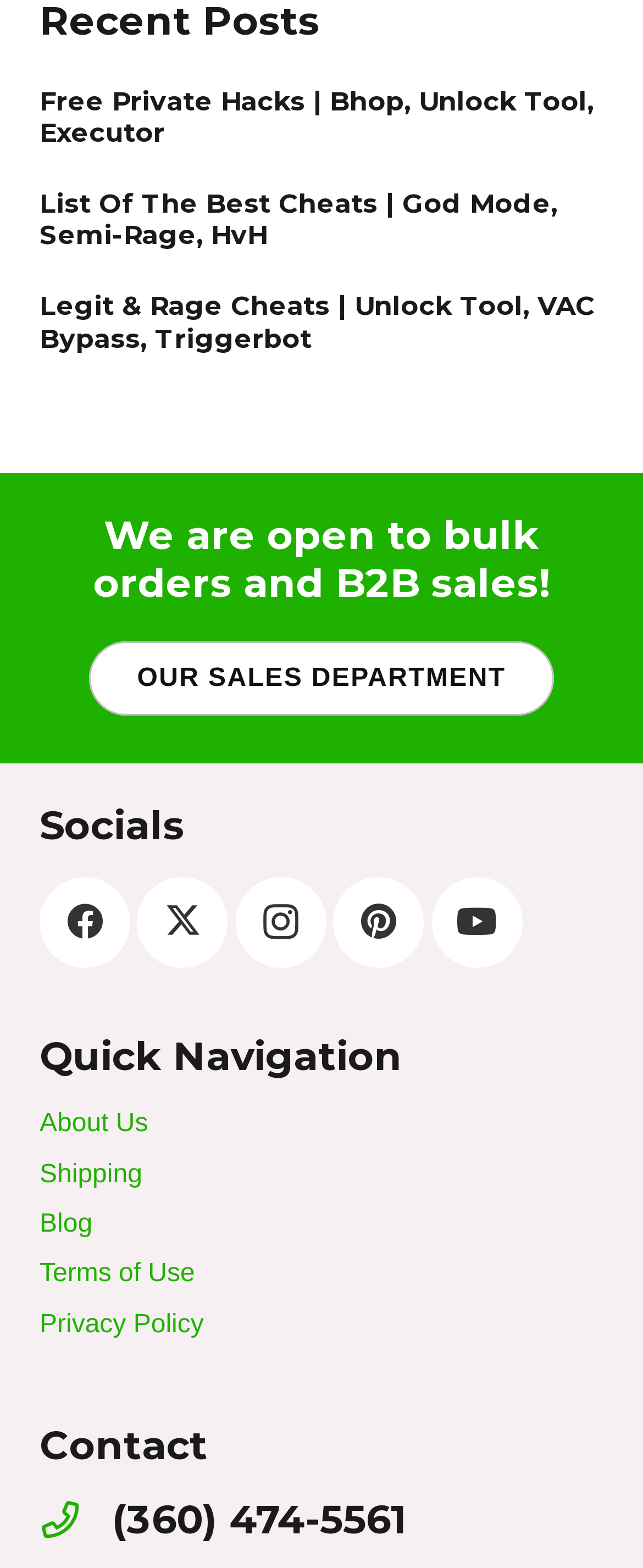Show the bounding box coordinates of the element that should be clicked to complete the task: "Explore Industry".

None